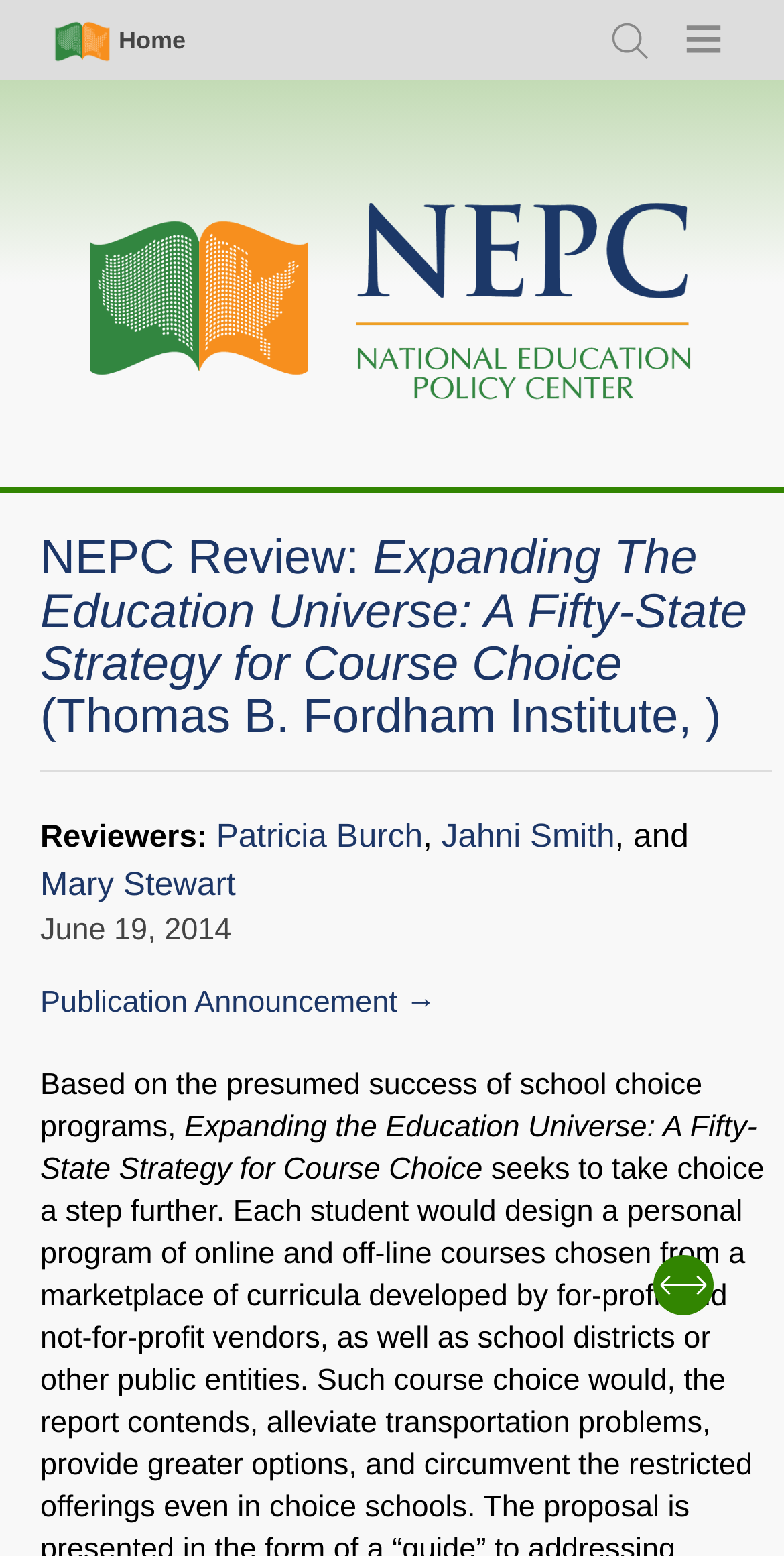Determine the bounding box coordinates of the clickable region to execute the instruction: "Read about Joe Stein". The coordinates should be four float numbers between 0 and 1, denoted as [left, top, right, bottom].

None